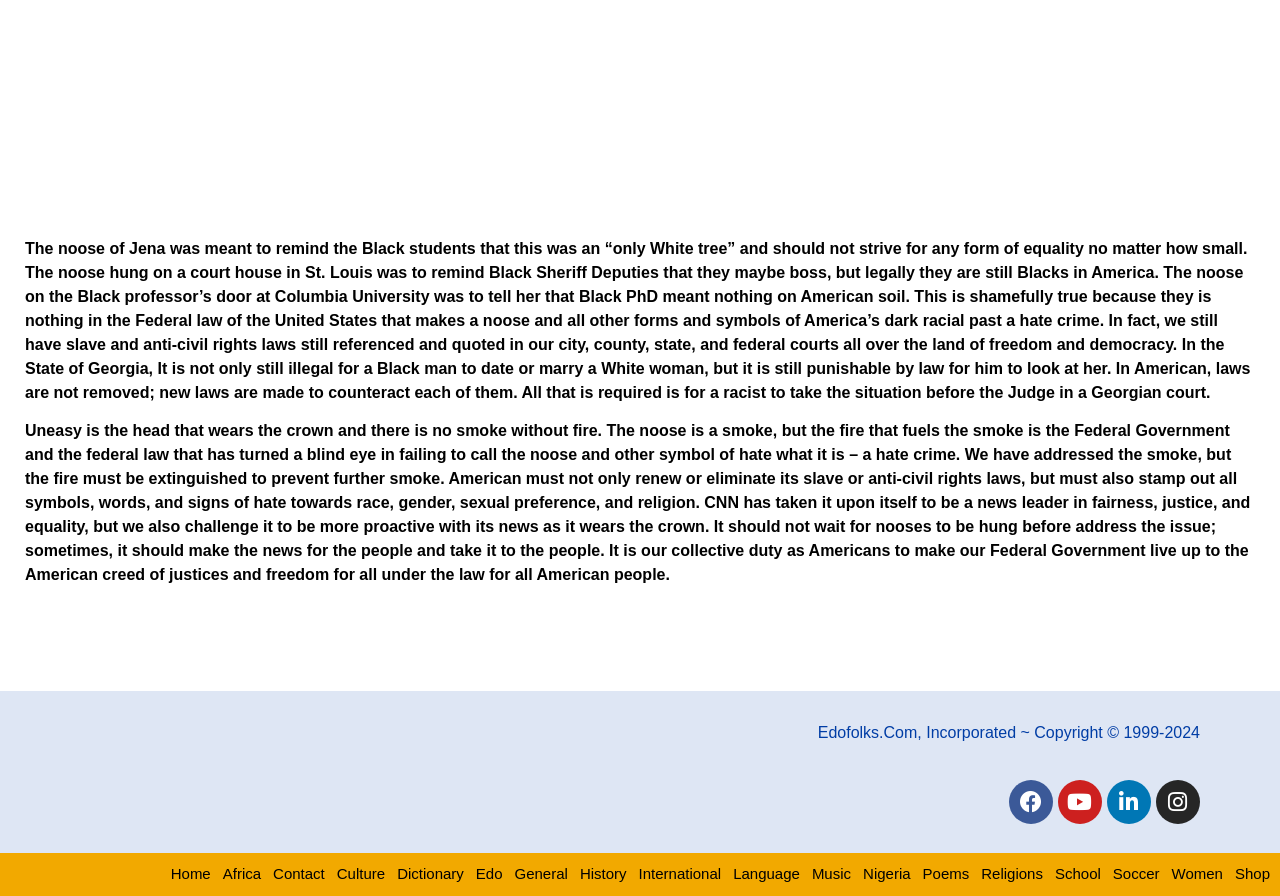Please determine the bounding box coordinates of the clickable area required to carry out the following instruction: "Go to the Home page". The coordinates must be four float numbers between 0 and 1, represented as [left, top, right, bottom].

[0.133, 0.964, 0.165, 0.989]